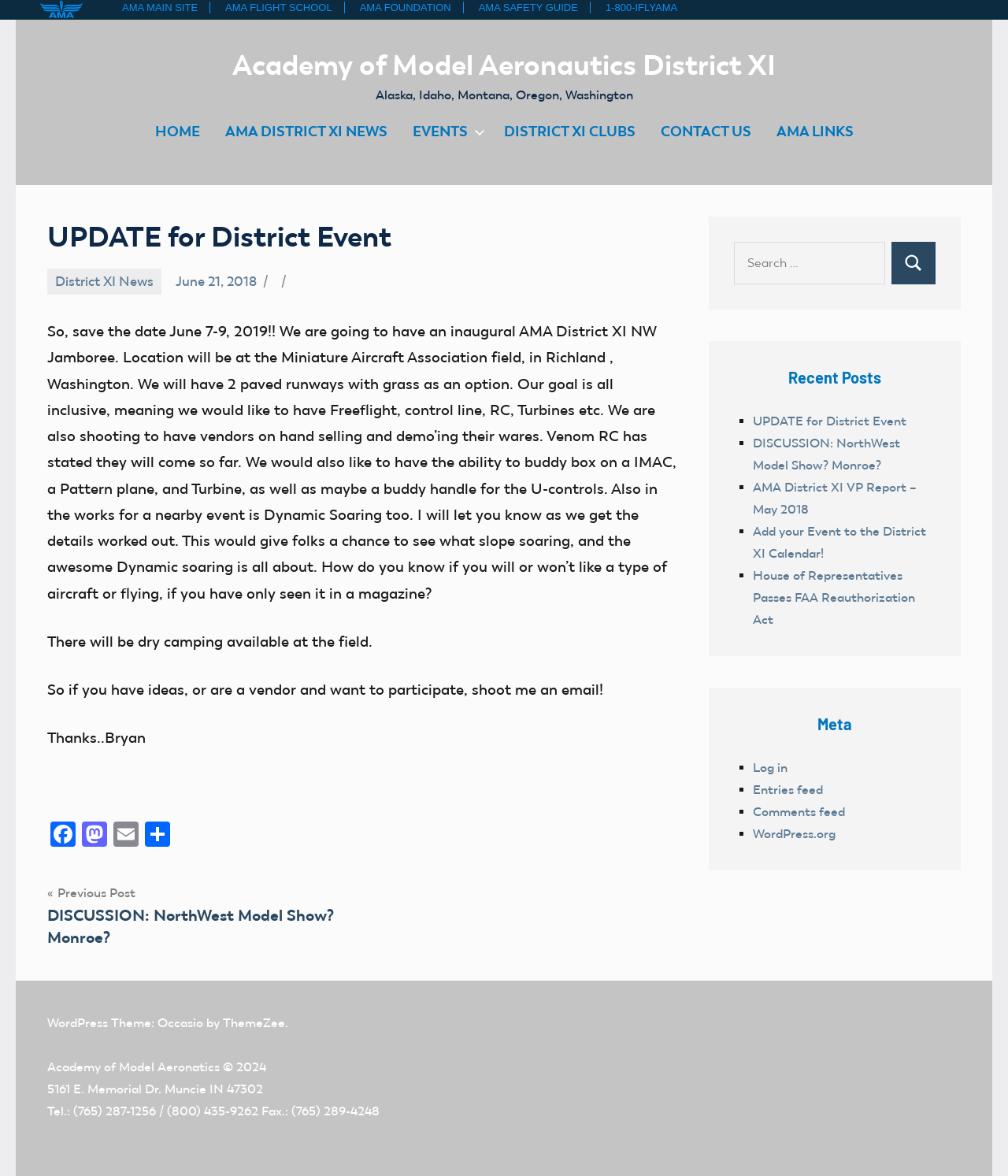Can you specify the bounding box coordinates for the region that should be clicked to fulfill this instruction: "Log in to the website".

[0.747, 0.646, 0.781, 0.659]